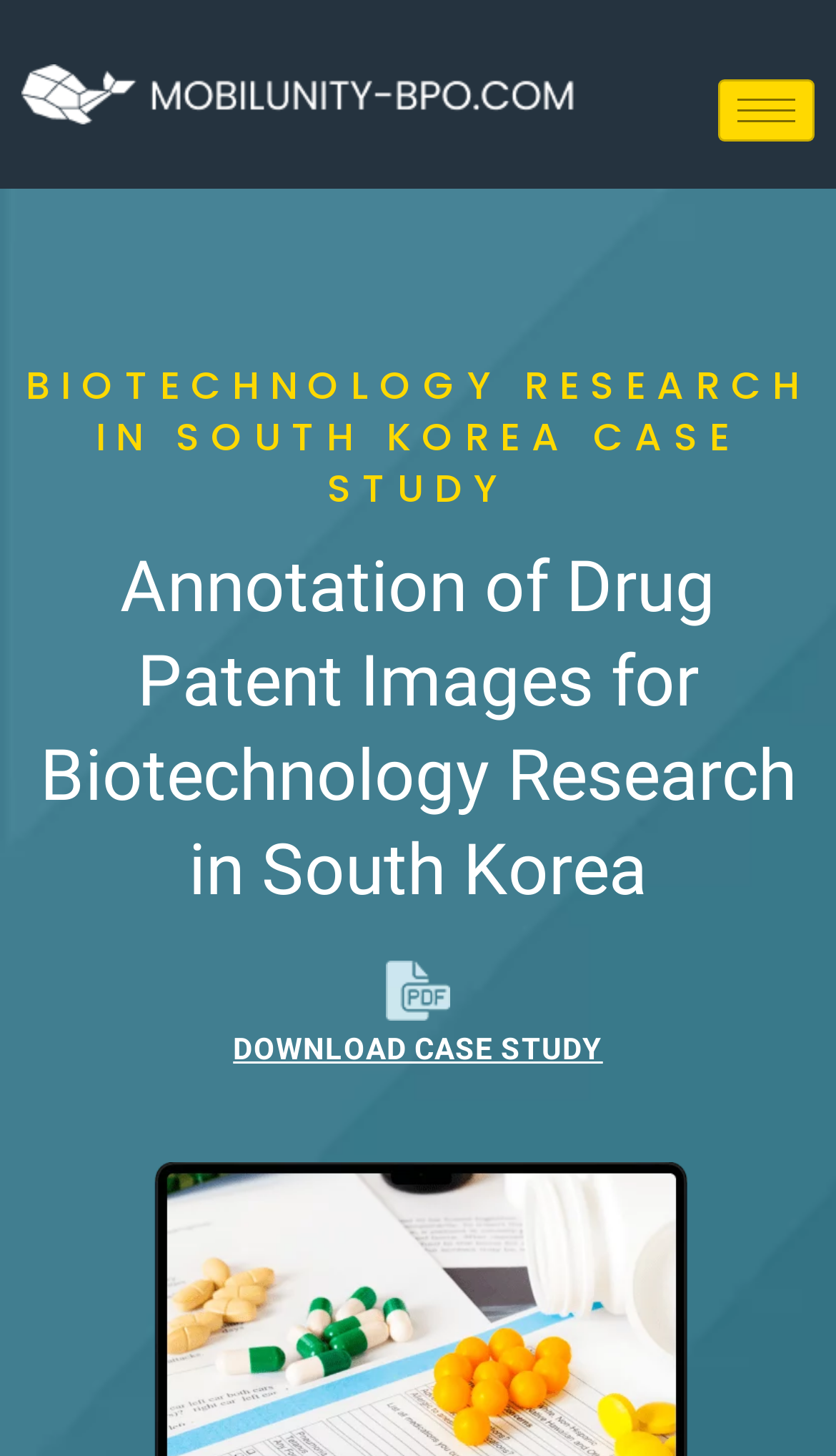Provide a one-word or brief phrase answer to the question:
Where is the biotechnology research organization located?

South Korea